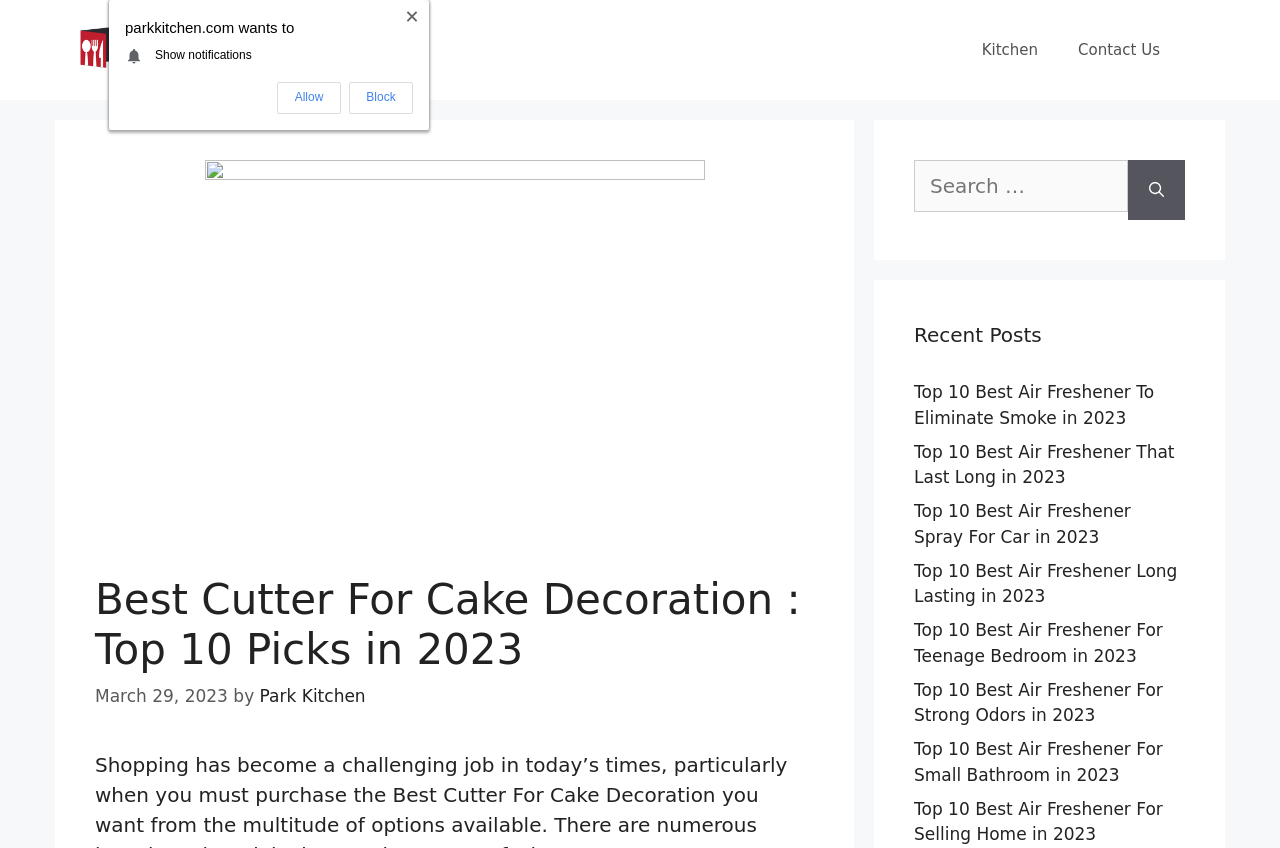Identify the bounding box coordinates of the clickable region necessary to fulfill the following instruction: "Visit Park Kitchen homepage". The bounding box coordinates should be four float numbers between 0 and 1, i.e., [left, top, right, bottom].

[0.062, 0.043, 0.258, 0.071]